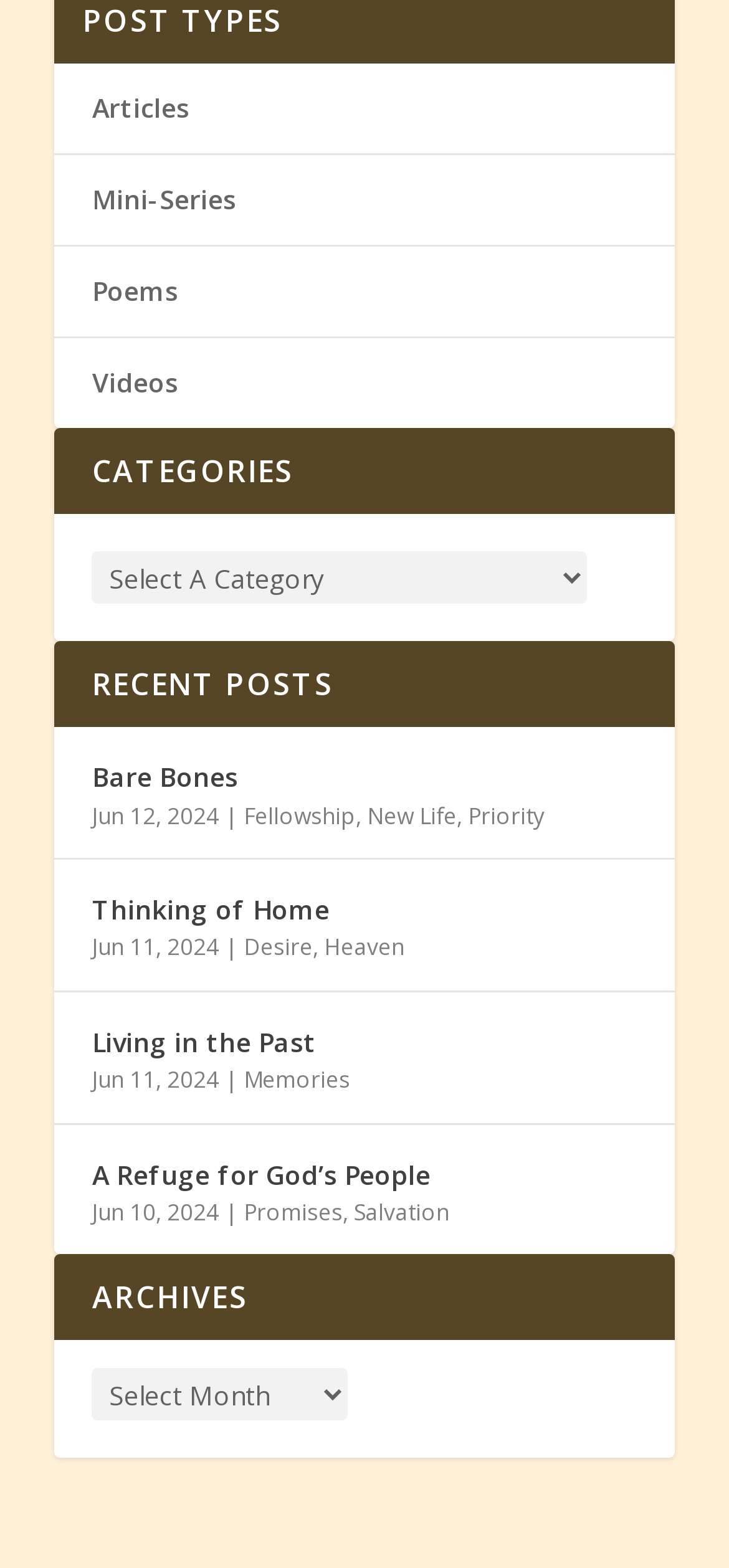Please find the bounding box coordinates of the element that you should click to achieve the following instruction: "Choose a post from the recent posts". The coordinates should be presented as four float numbers between 0 and 1: [left, top, right, bottom].

[0.126, 0.51, 0.301, 0.53]